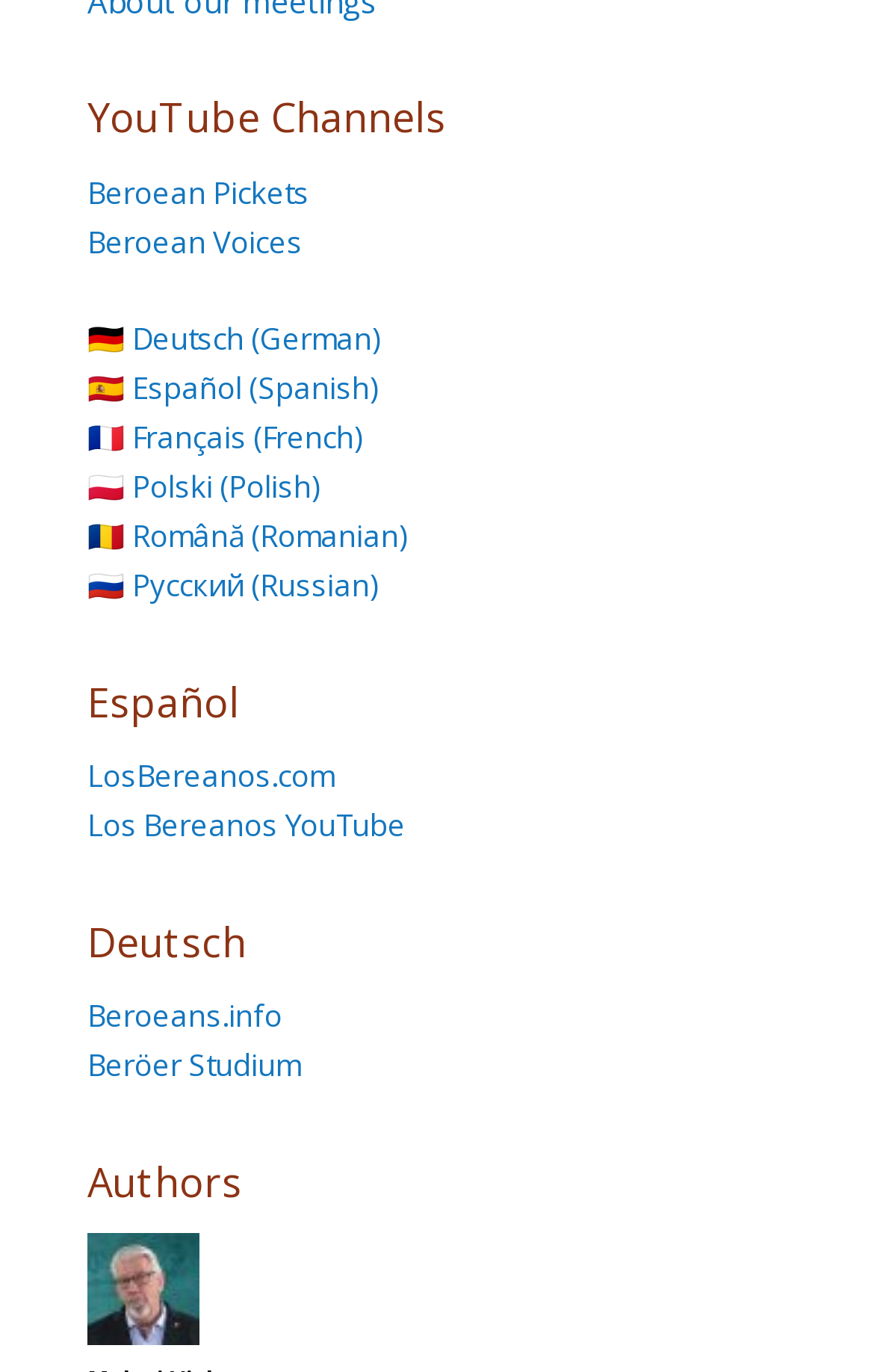Refer to the image and provide an in-depth answer to the question: 
What is the name of the YouTube channel in Spanish?

I looked for the link related to the Spanish language and found the heading 'Español' followed by a link 'Los Bereanos YouTube', which suggests that it is the name of the YouTube channel in Spanish.